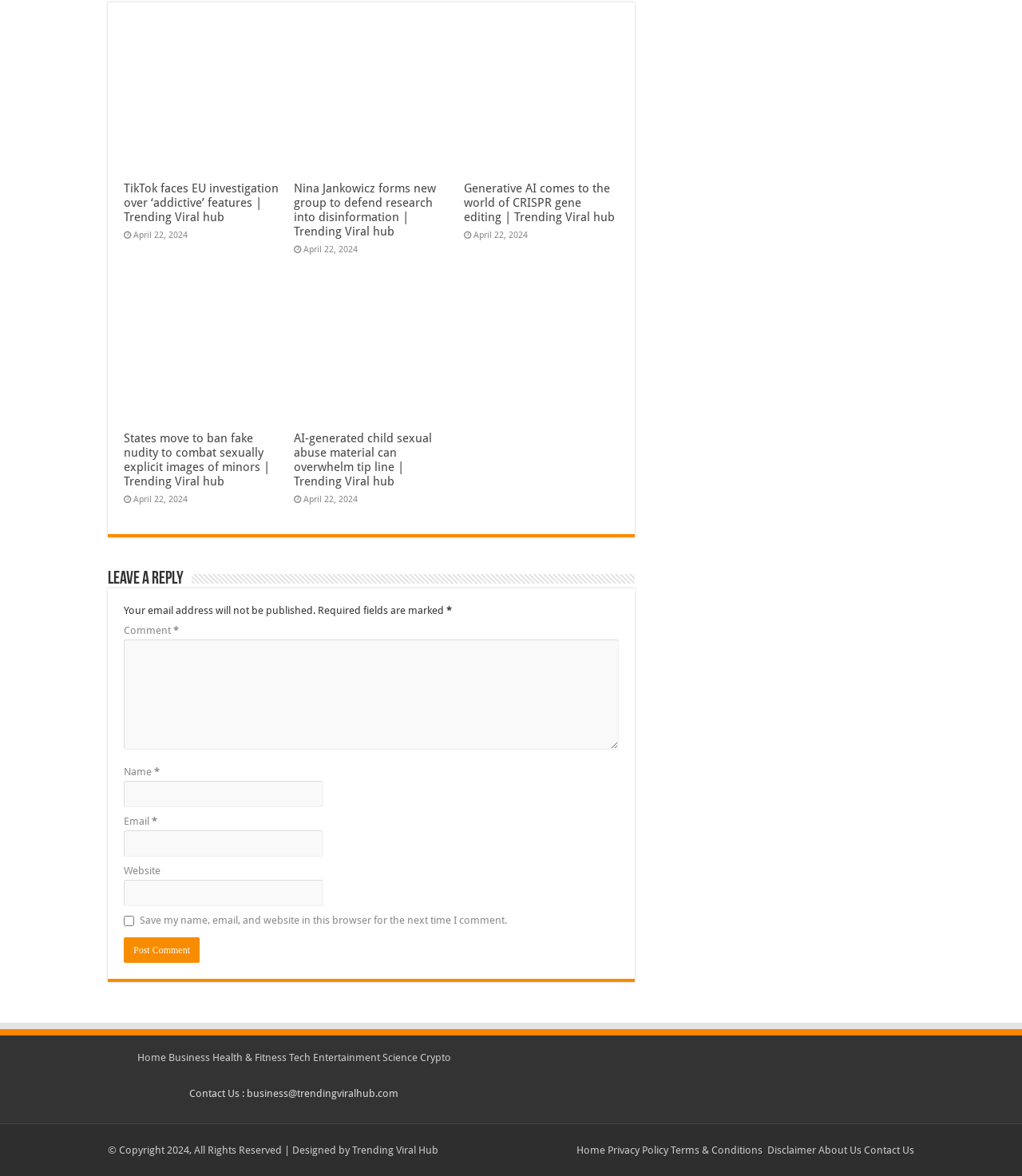Provide a one-word or brief phrase answer to the question:
What is the date of the first news article?

April 22, 2024